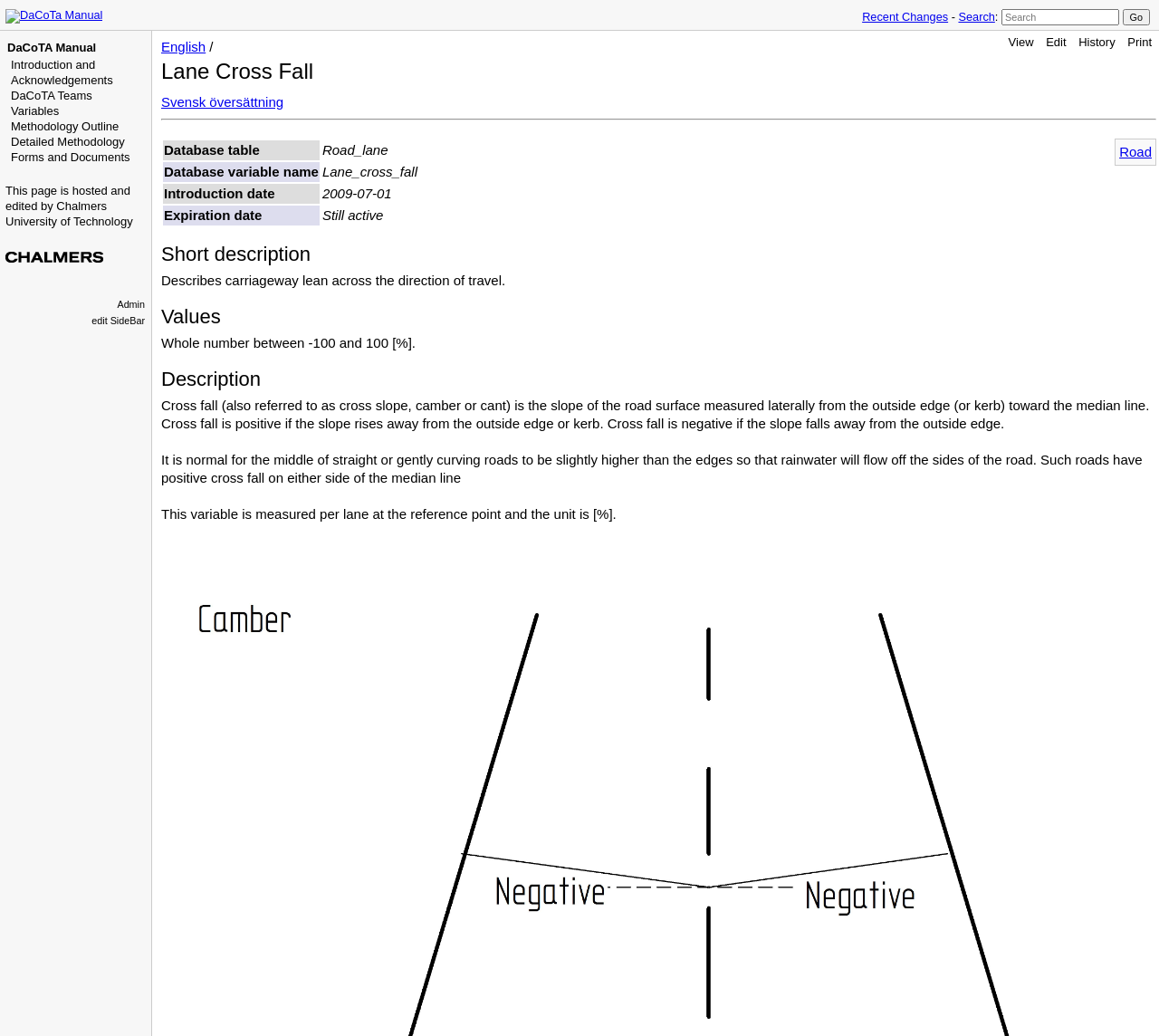Provide the bounding box coordinates in the format (top-left x, top-left y, bottom-right x, bottom-right y). All values are floating point numbers between 0 and 1. Determine the bounding box coordinate of the UI element described as: DaCoTA Manual

[0.006, 0.039, 0.083, 0.052]